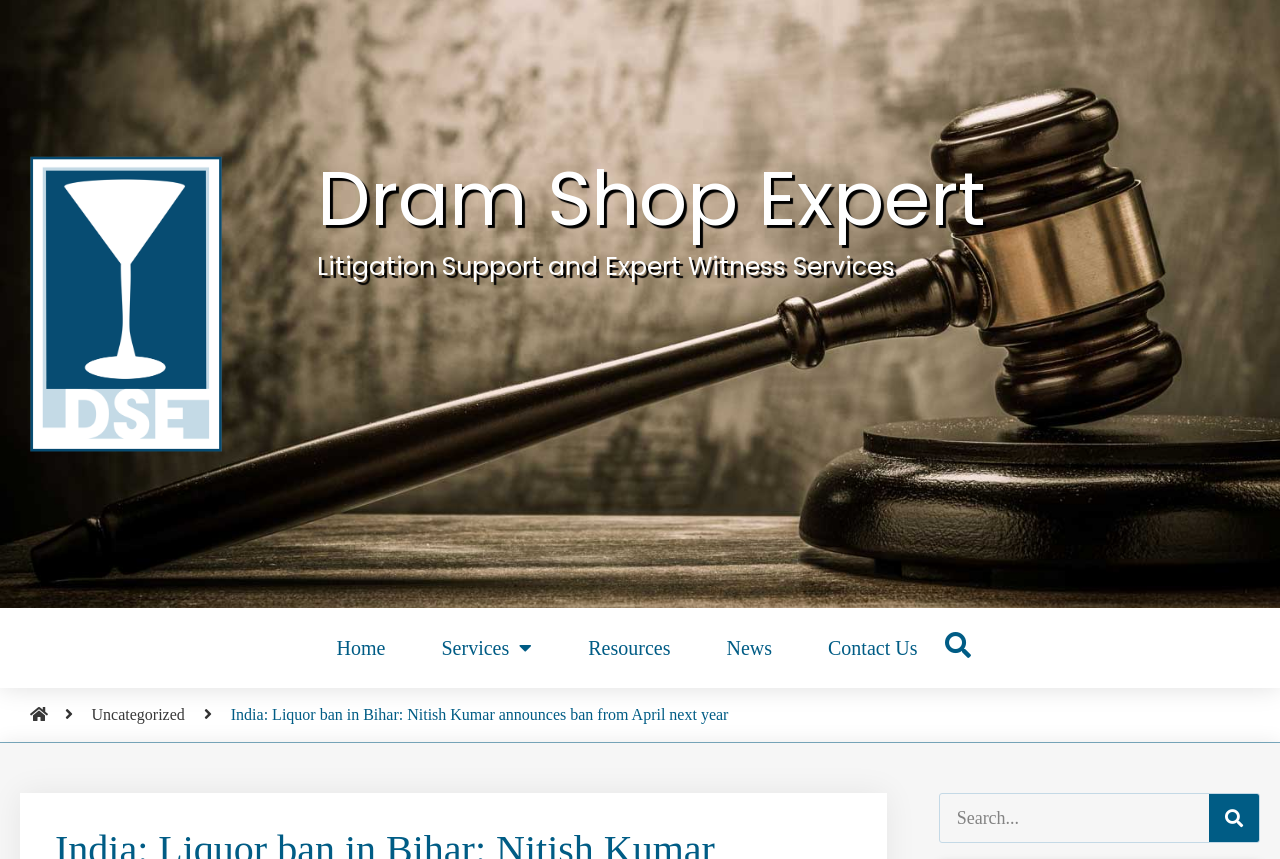Give a comprehensive overview of the webpage, including key elements.

The webpage is about news related to India, specifically the liquor ban in Bihar announced by Nitish Kumar. At the top, there is a heading "Dram Shop Expert" and a static text "Litigation Support and Expert Witness Services" below it, indicating the website's expertise in dram shop litigation.

On the top navigation bar, there are five links: "Home", "Services" with a dropdown menu, "Resources", "News", and "Contact Us". These links are positioned horizontally, with "Home" on the left and "Contact Us" on the right.

Below the navigation bar, there is a prominent news headline "India: Liquor ban in Bihar: Nitish Kumar announces ban from April next year" in a strong font, indicating the main topic of the webpage.

On the left side, there are two links, one above the other, with no text. On the right side, there is a search bar with a search box and a search button.

At the bottom of the page, there is another link "Uncategorized" and a link with no text.